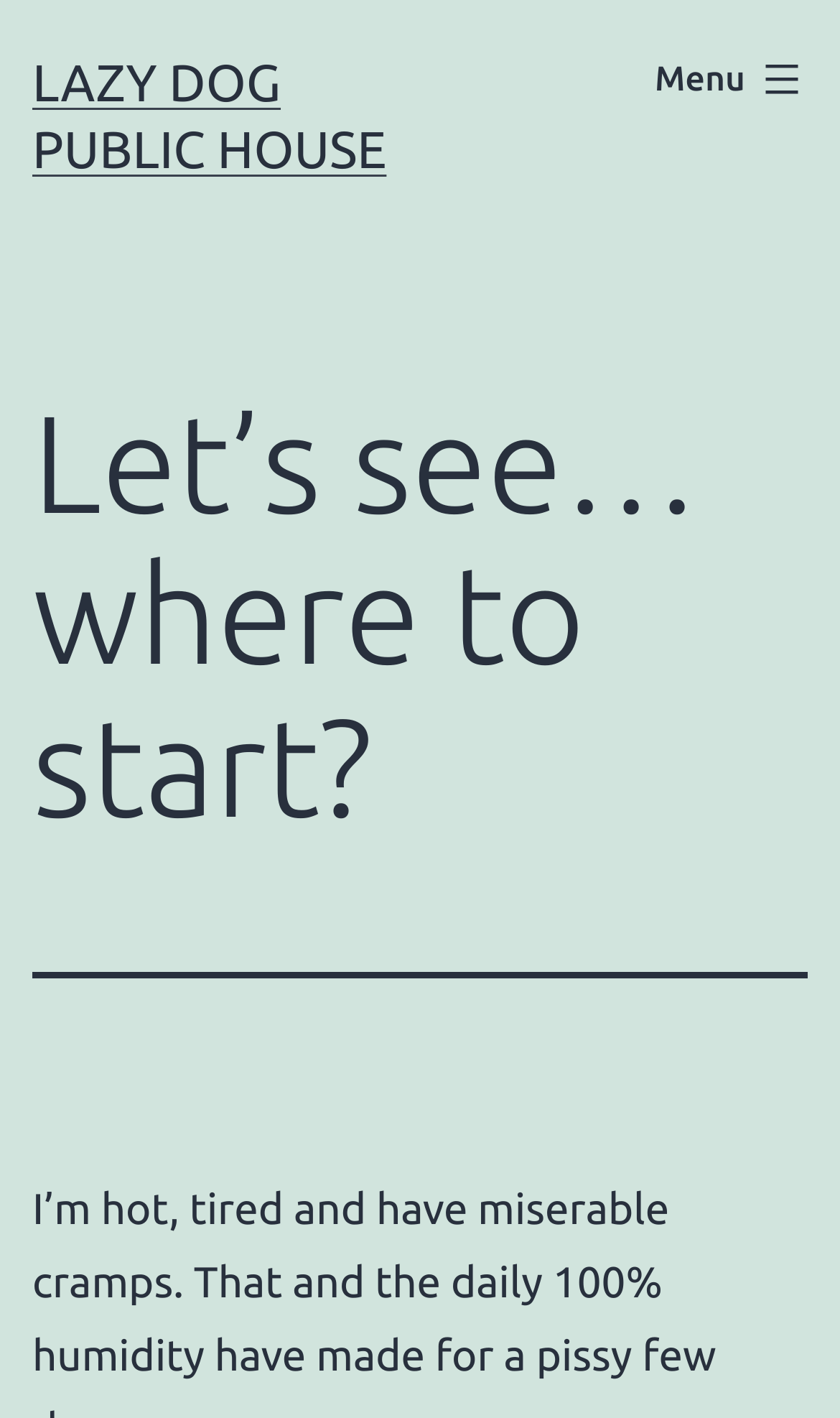Bounding box coordinates must be specified in the format (top-left x, top-left y, bottom-right x, bottom-right y). All values should be floating point numbers between 0 and 1. What are the bounding box coordinates of the UI element described as: Lazy Dog Public House

[0.038, 0.037, 0.46, 0.126]